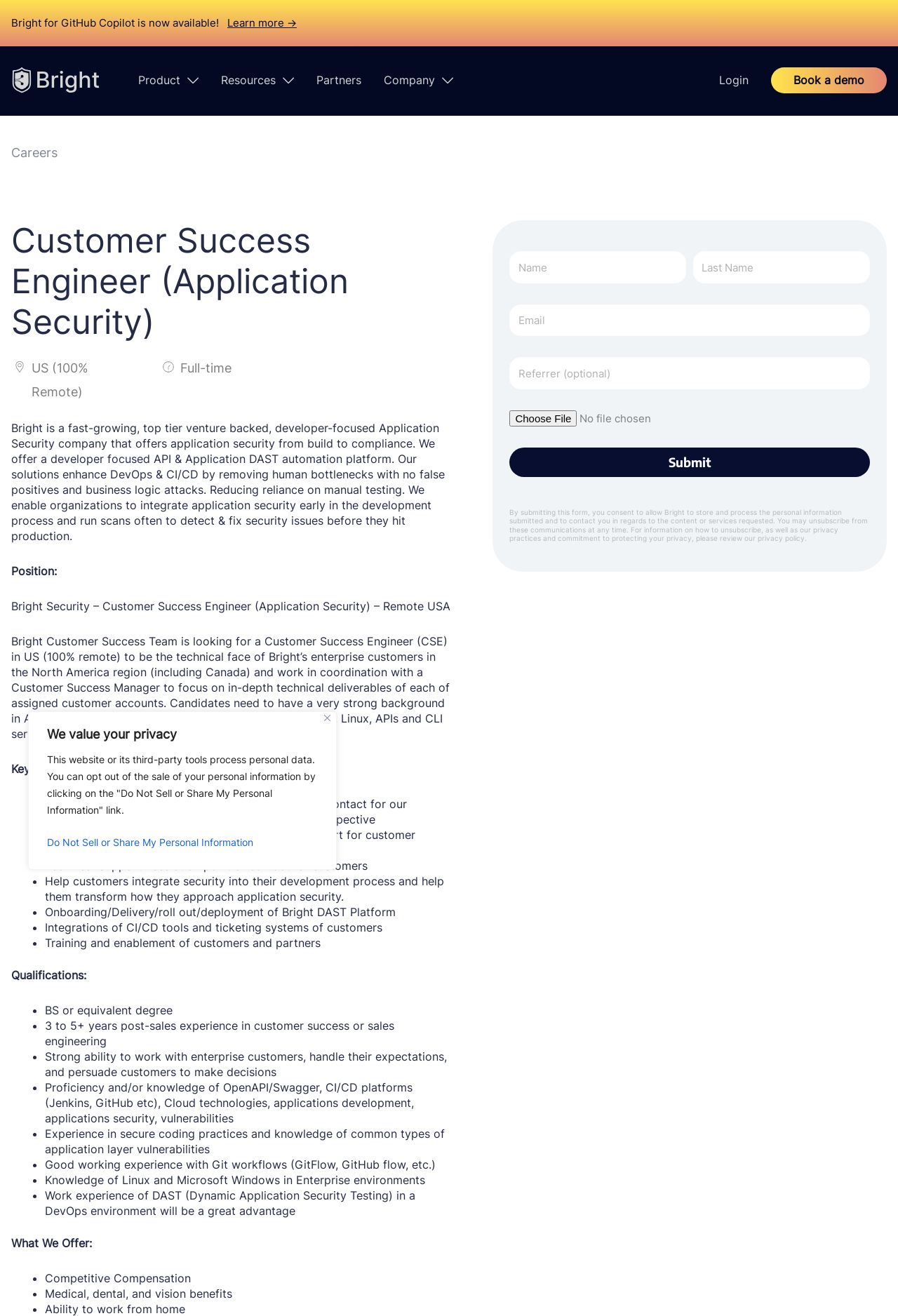Find the bounding box coordinates for the area that must be clicked to perform this action: "Learn more about 'Best Practices and Resources'".

None